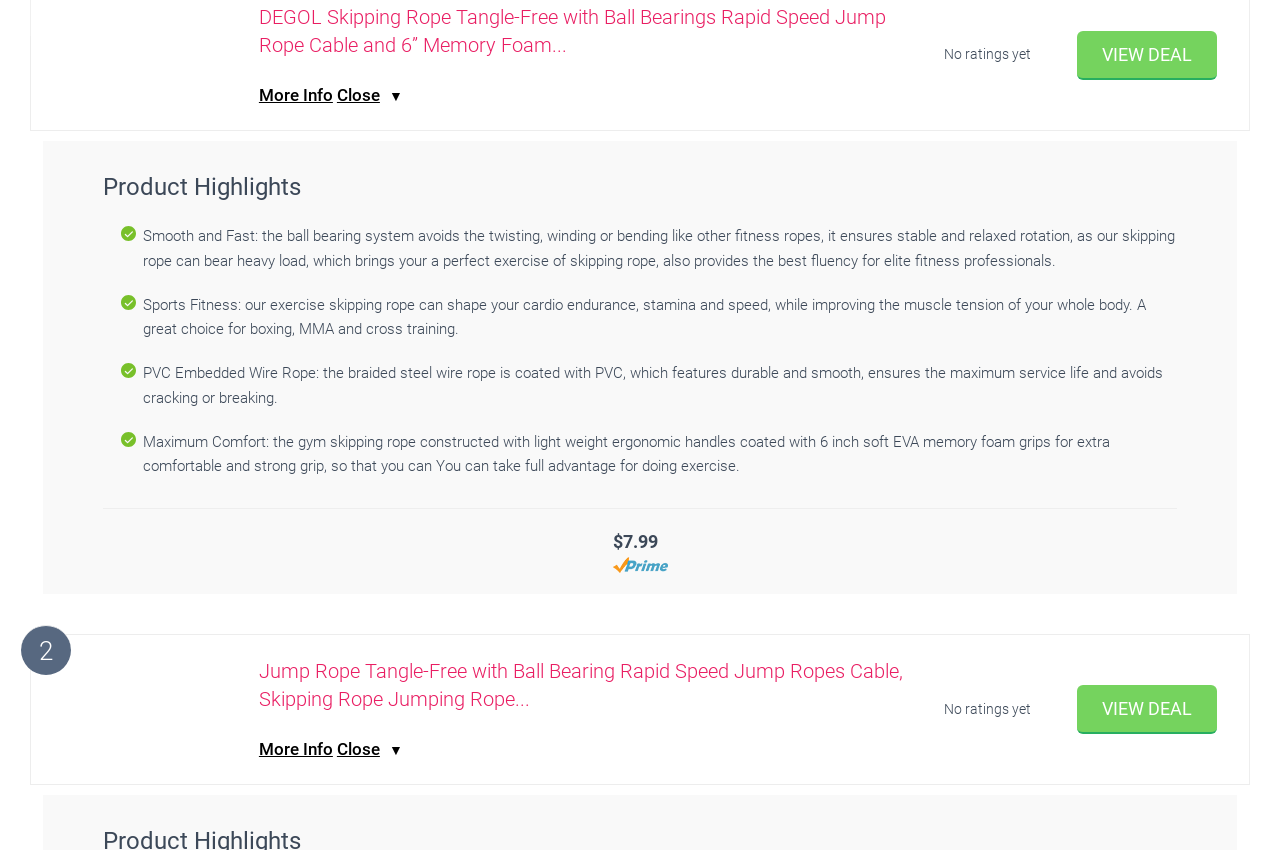Please determine the bounding box coordinates for the UI element described here. Use the format (top-left x, top-left y, bottom-right x, bottom-right y) with values bounded between 0 and 1: parent_node: $7.99 title="Amazon Prime"

[0.479, 0.655, 0.521, 0.674]